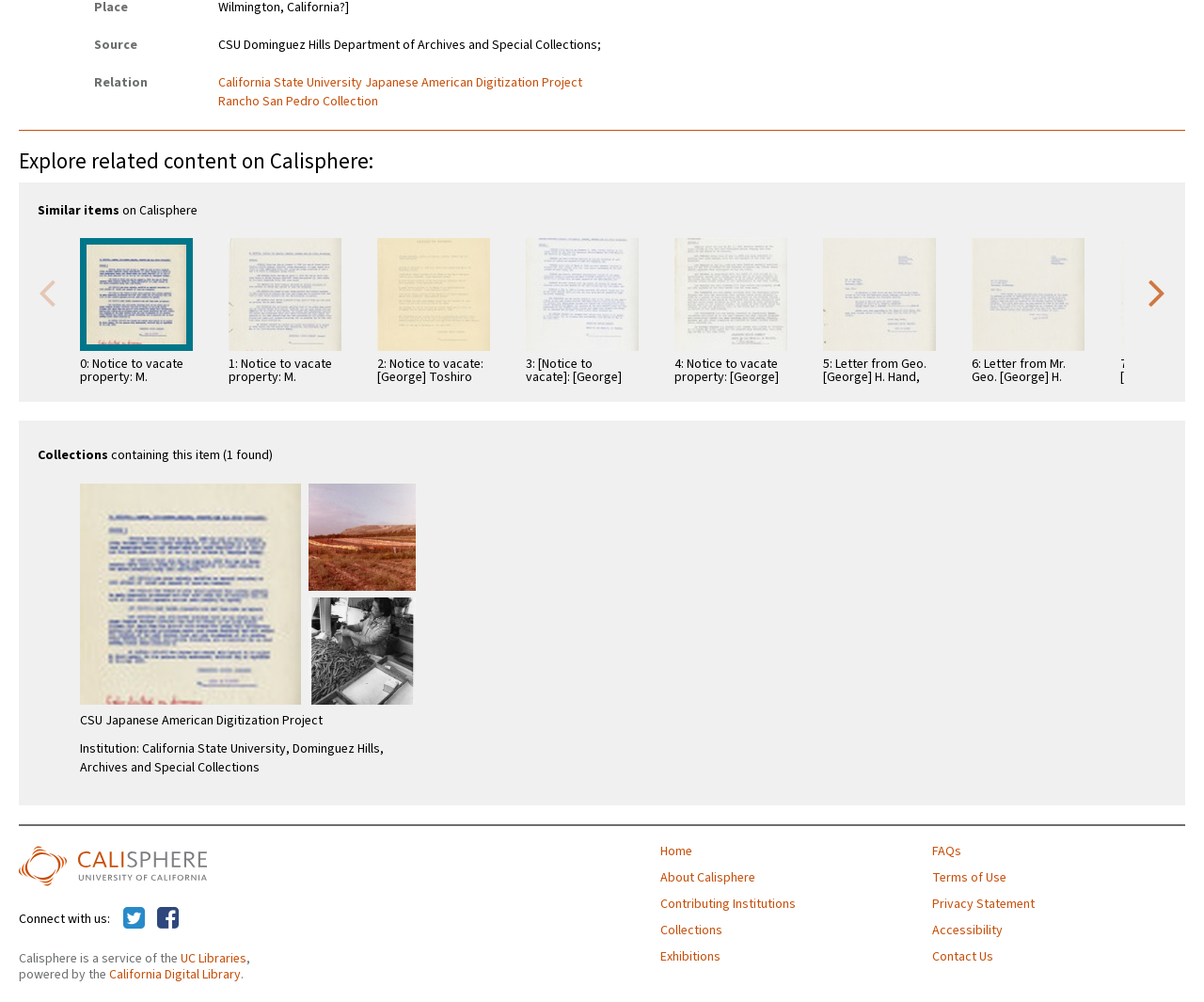Can you specify the bounding box coordinates for the region that should be clicked to fulfill this instruction: "Explore related content on Calisphere".

[0.016, 0.149, 0.984, 0.173]